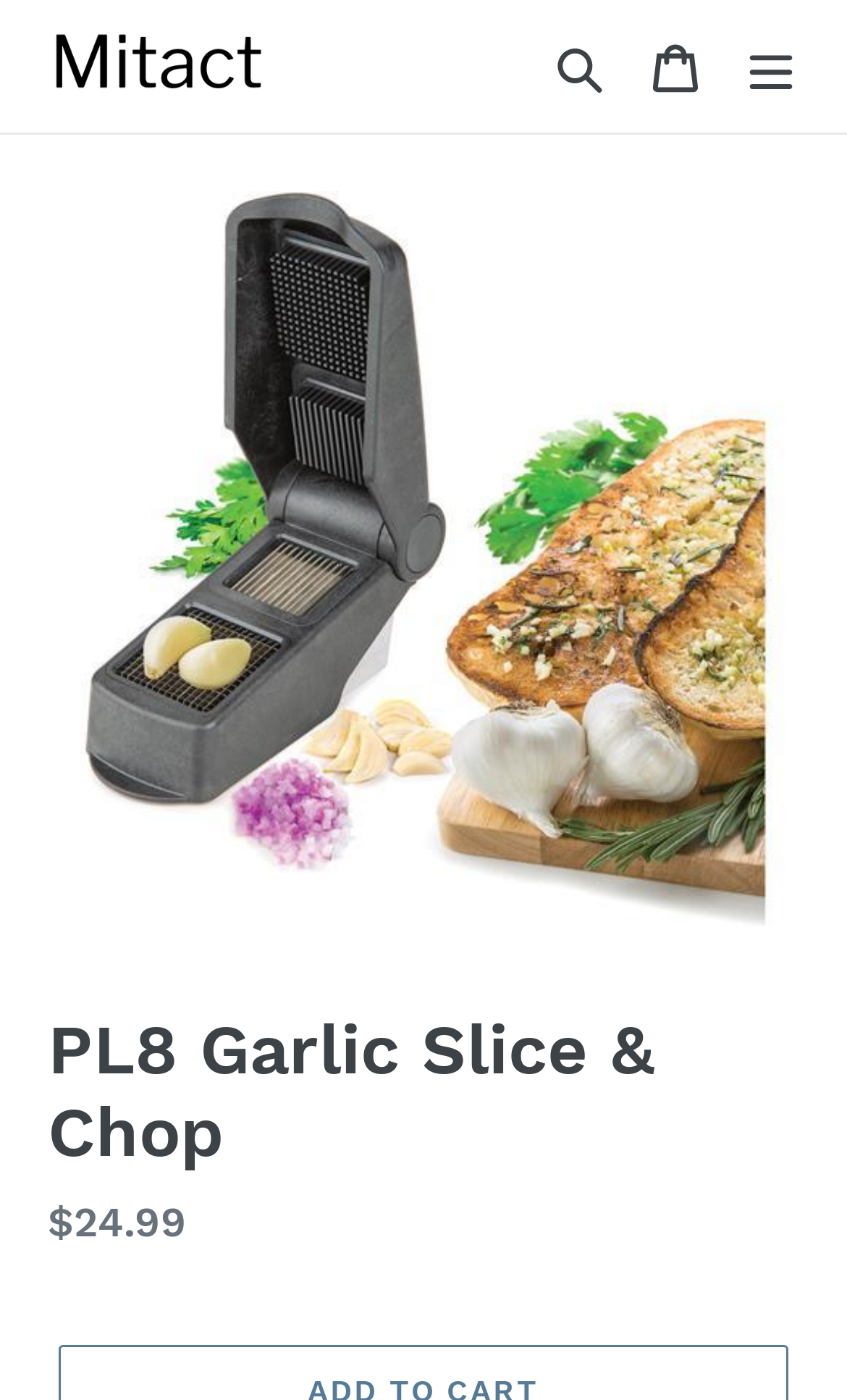Determine the bounding box of the UI component based on this description: "alt="Mitact"". The bounding box coordinates should be four float values between 0 and 1, i.e., [left, top, right, bottom].

[0.056, 0.023, 0.628, 0.071]